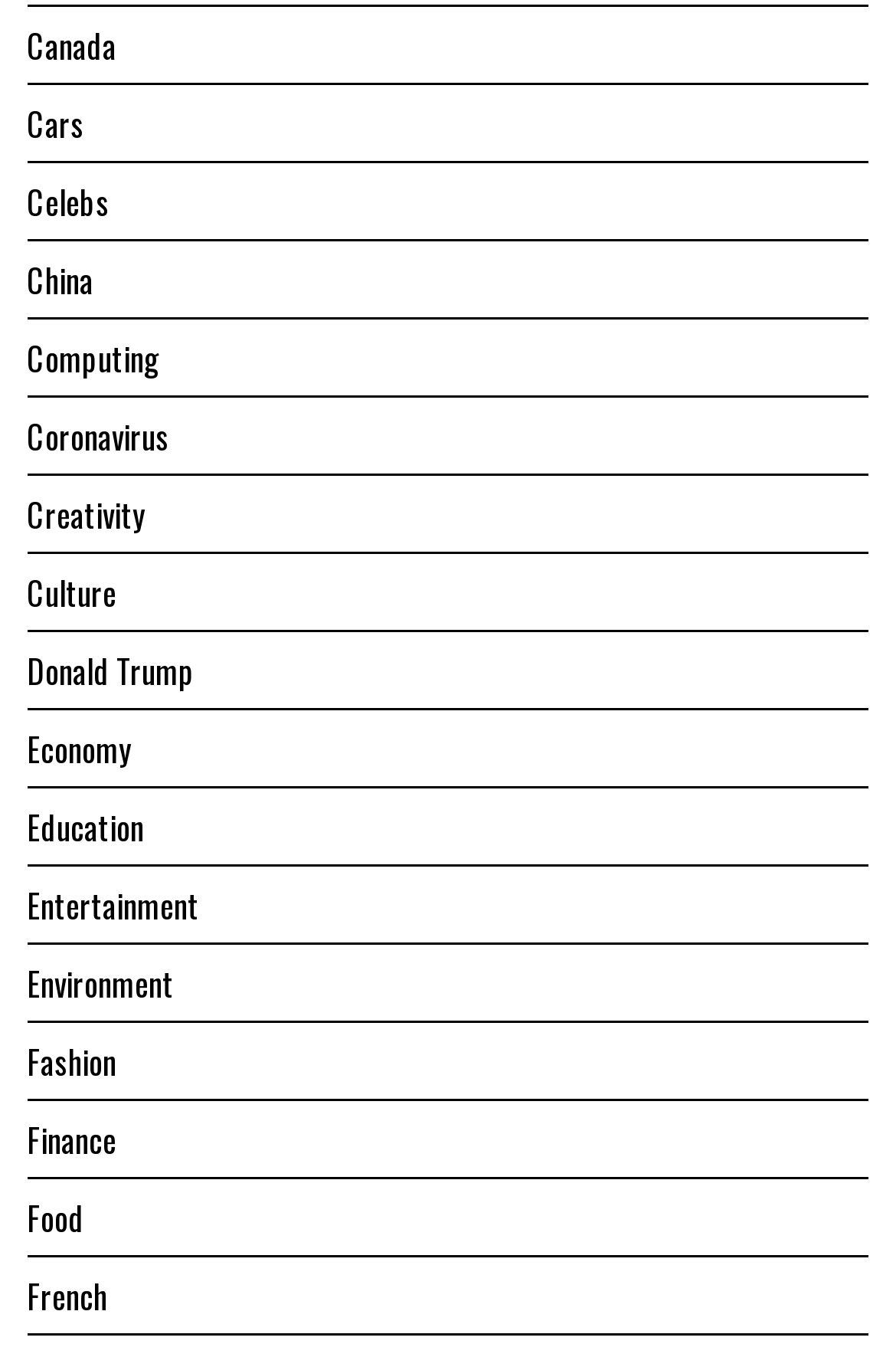Please specify the bounding box coordinates of the element that should be clicked to execute the given instruction: 'Read about Coronavirus'. Ensure the coordinates are four float numbers between 0 and 1, expressed as [left, top, right, bottom].

[0.03, 0.303, 0.189, 0.338]